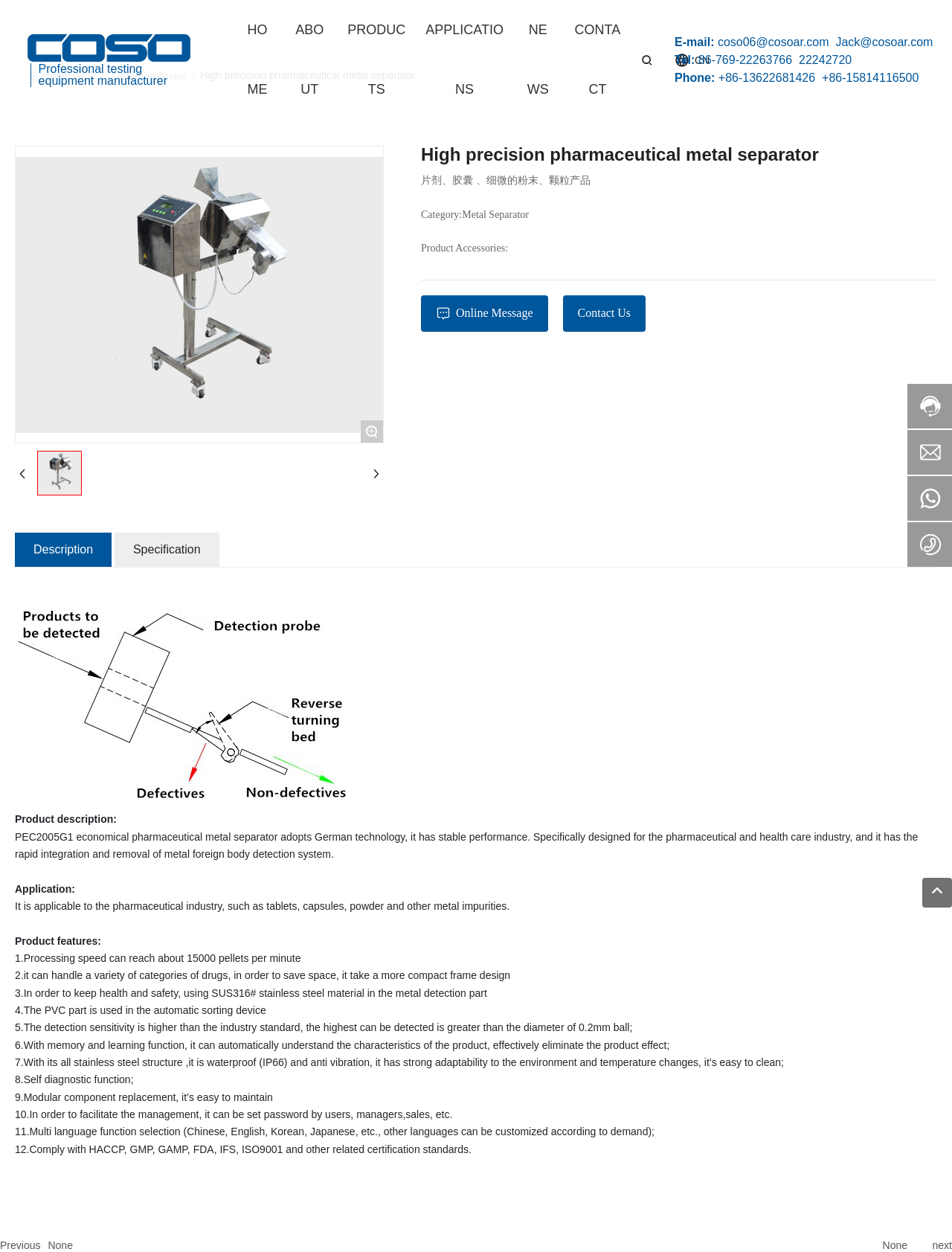Using the provided element description "None", determine the bounding box coordinates of the UI element.

[0.05, 0.99, 0.077, 1.0]